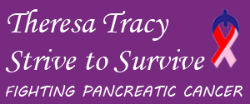What is the mission of the 'Theresa Tracy Strive to Survive' organization?
From the details in the image, answer the question comprehensively.

The mission of the 'Theresa Tracy Strive to Survive' organization is to fight pancreatic cancer, as reinforced by the phrase 'Fighting Pancreatic Cancer' beneath the logo, which honors Theresa Tracy and seeks to promote survivability through awareness and support.